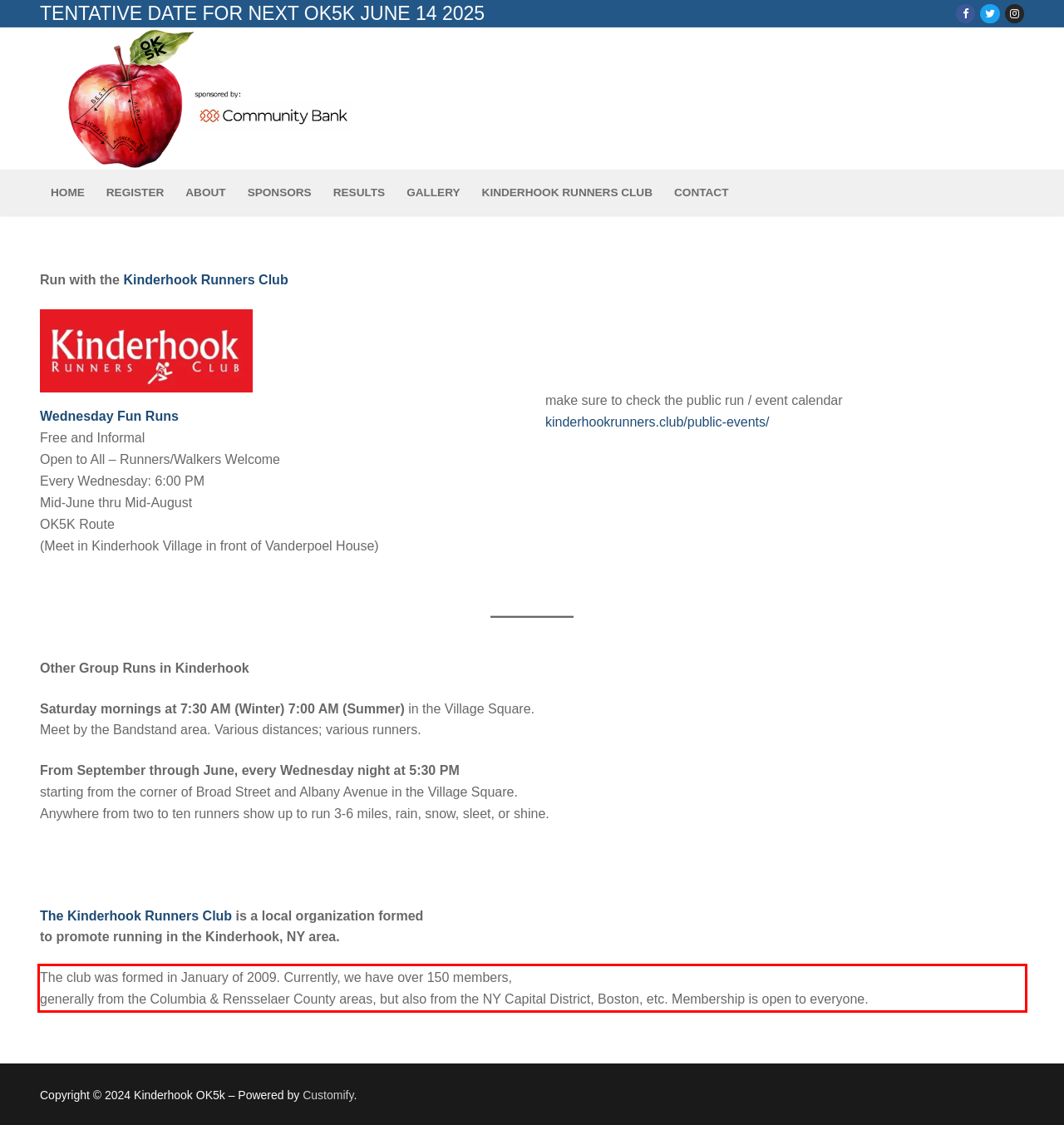Analyze the screenshot of the webpage that features a red bounding box and recognize the text content enclosed within this red bounding box.

The club was formed in January of 2009. Currently, we have over 150 members, generally from the Columbia & Rensselaer County areas, but also from the NY Capital District, Boston, etc. Membership is open to everyone.